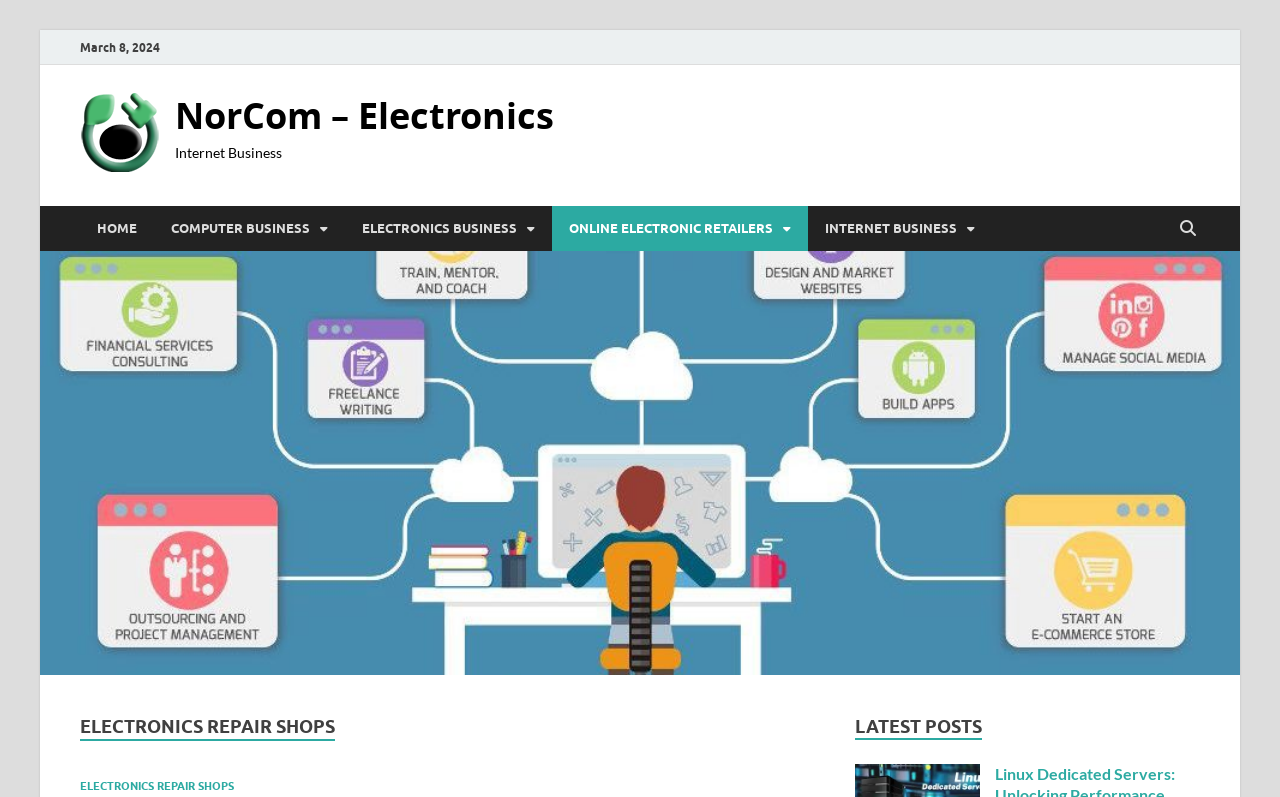Pinpoint the bounding box coordinates of the clickable element needed to complete the instruction: "read latest post about Linux Dedicated Servers". The coordinates should be provided as four float numbers between 0 and 1: [left, top, right, bottom].

[0.668, 0.961, 0.766, 0.985]